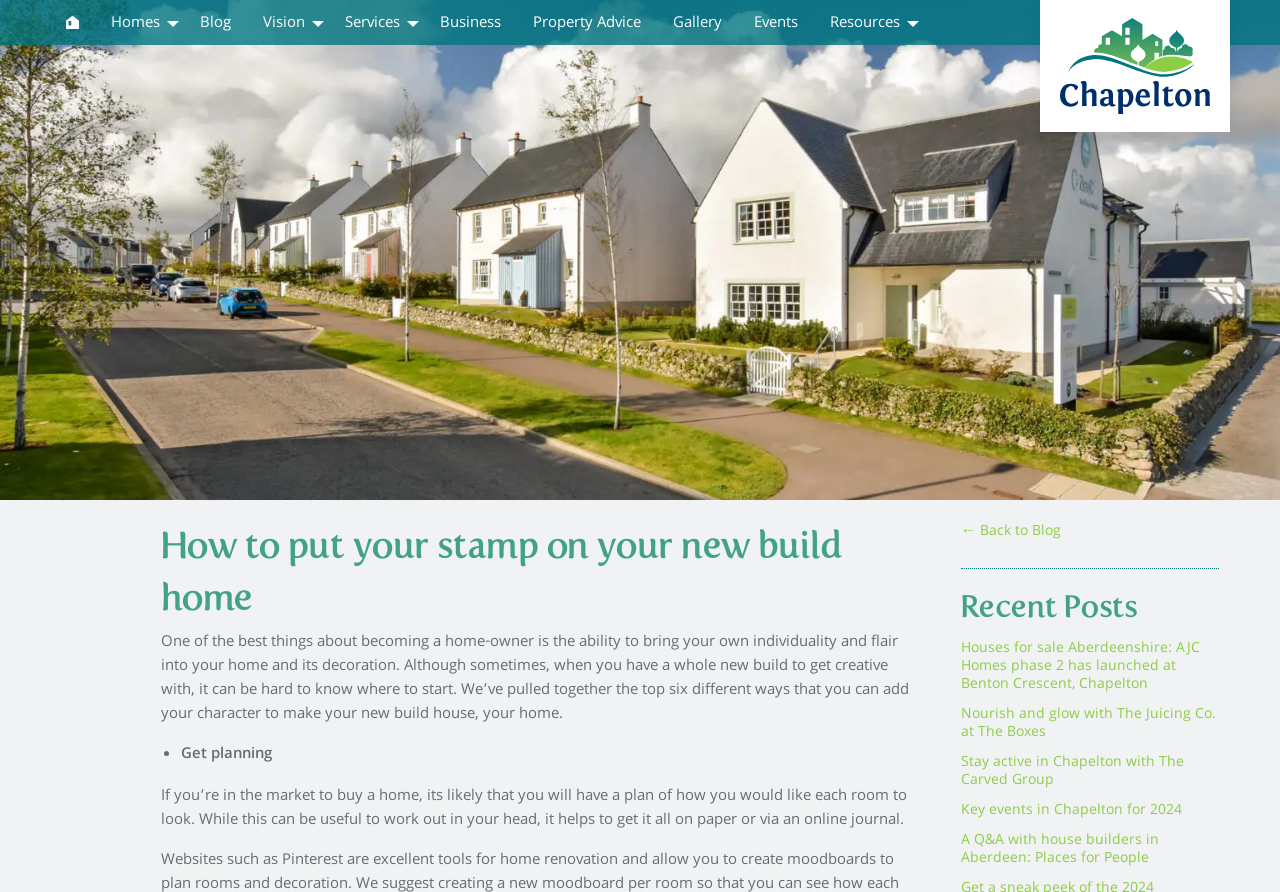What is the purpose of the 'Get planning' section?
Please respond to the question thoroughly and include all relevant details.

The 'Get planning' section suggests that readers should write down their plans for each room, either on paper or online, to help them visualize and organize their decorating ideas. This implies that the purpose of this section is to encourage readers to plan their room layouts.